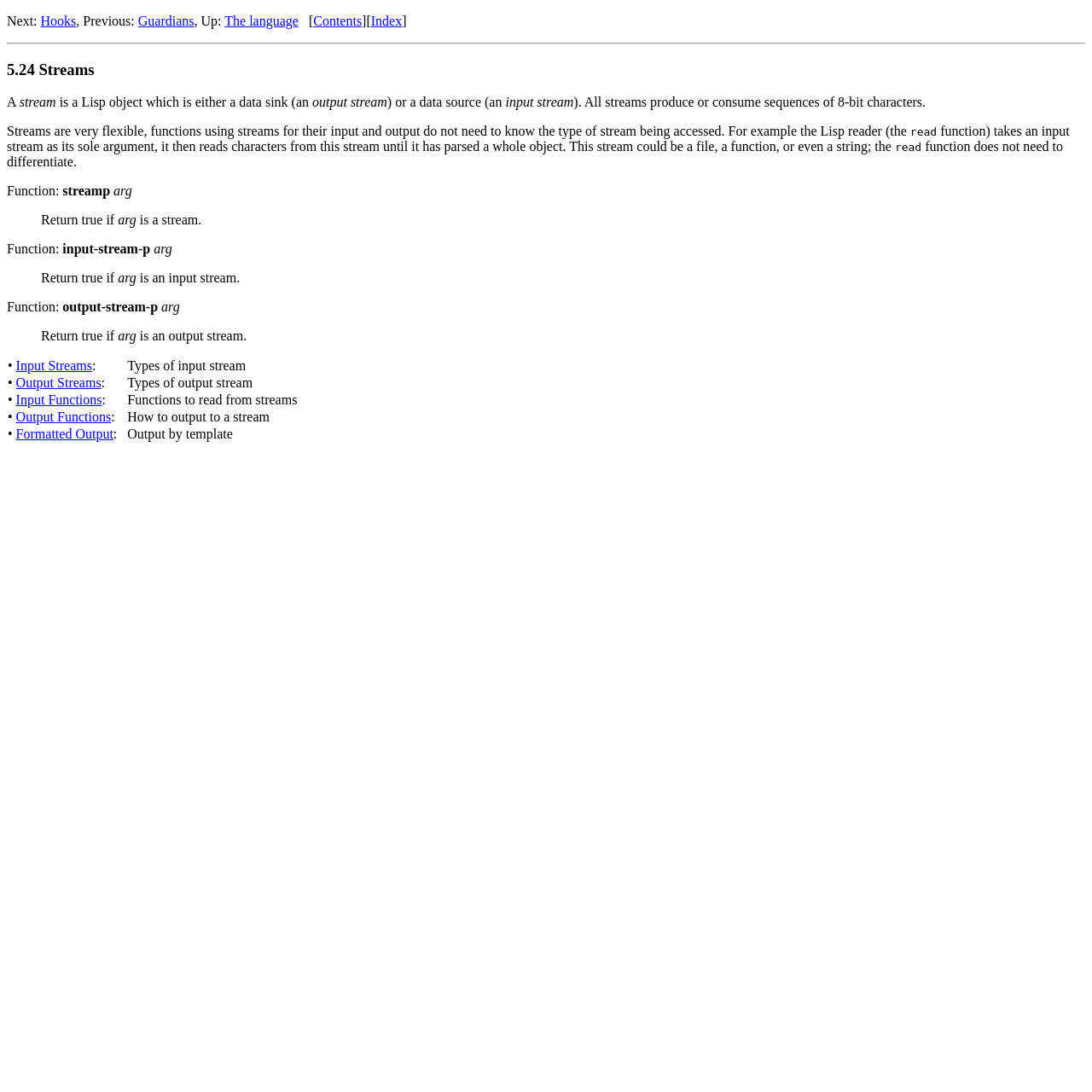What is a stream in Lisp?
Please provide a single word or phrase as the answer based on the screenshot.

A Lisp object